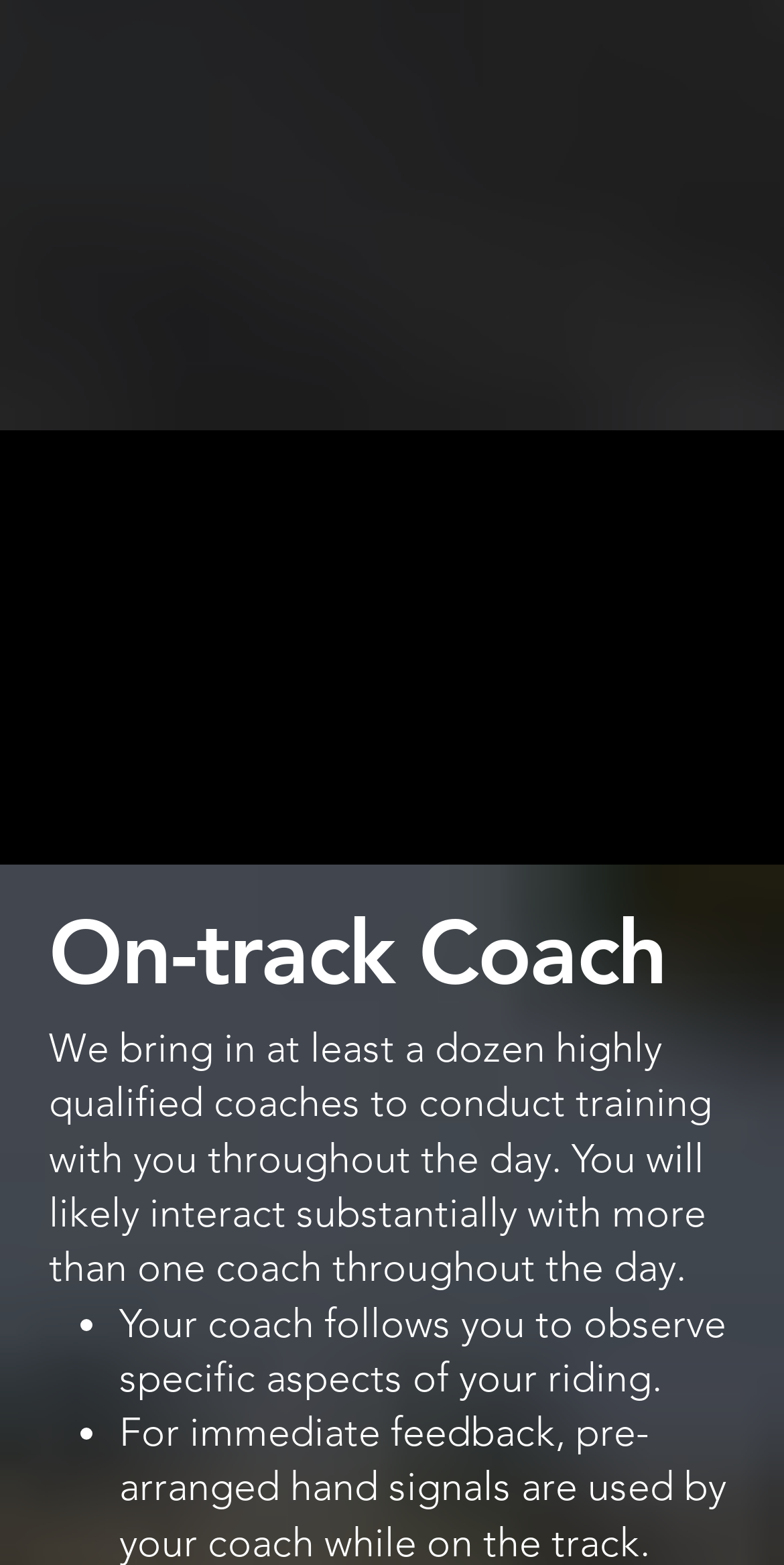What is the ratio of students to on-track coach?
Refer to the image and give a detailed answer to the query.

The answer can be found in the third bullet point, which states 'Ratio of 3 students to 1 on-track coach'.